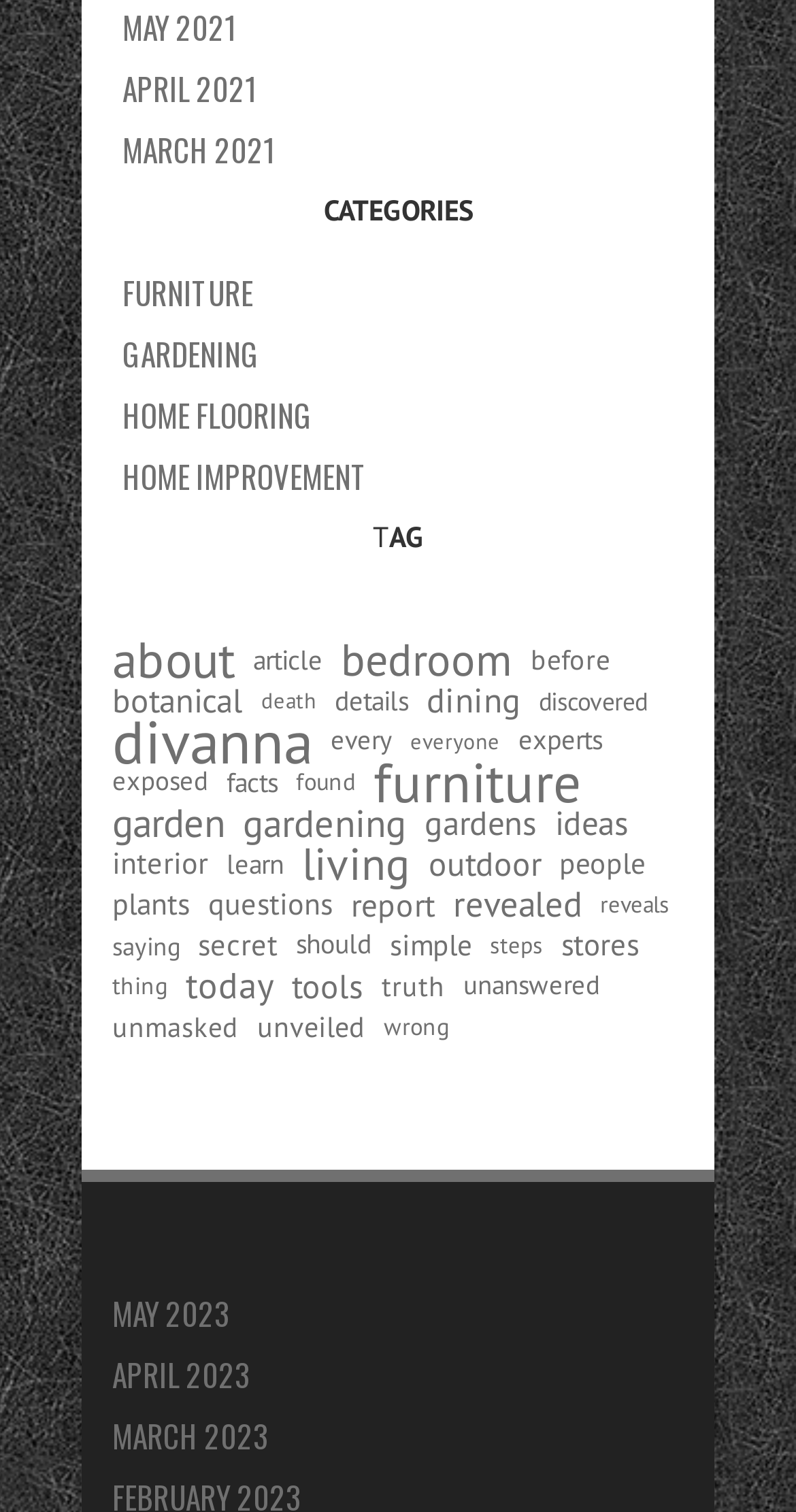Determine the bounding box coordinates of the UI element described by: "May 2021".

[0.154, 0.002, 0.297, 0.032]